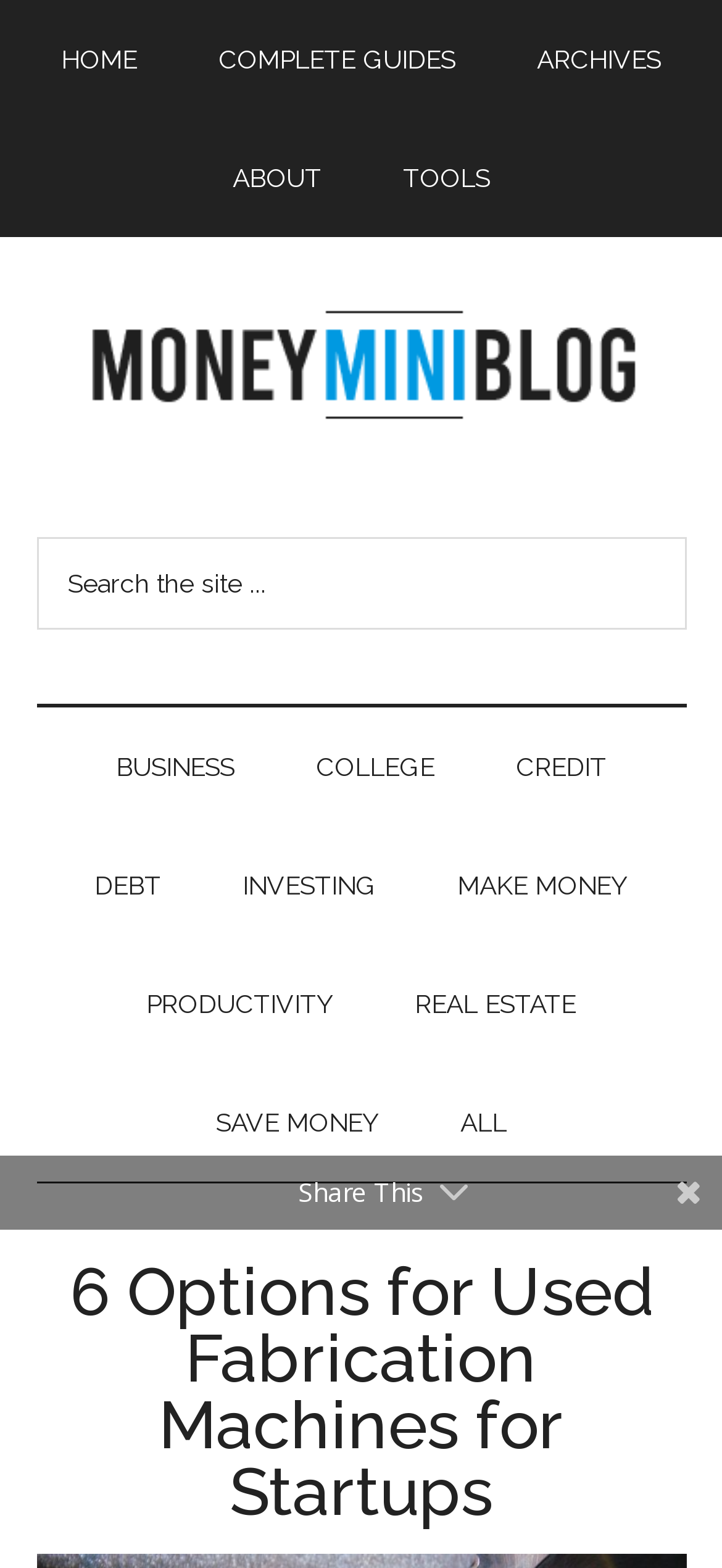Generate a comprehensive description of the webpage content.

The webpage appears to be a blog or article page focused on metal fabrication, with the title "6 Options for Used Fabrication Machines for Startups". 

At the top of the page, there are four "Skip to" links, allowing users to navigate to main content, secondary menu, primary sidebar, and footer. Below these links, there is a main navigation menu with five links: "HOME", "COMPLETE GUIDES", "ARCHIVES", "ABOUT", and "TOOLS". 

To the right of the main navigation menu, there is a logo link "MoneyMiniBlog" accompanied by an image, and a tagline "Money and Productivity. Short, Sweet & Simple." Below the logo, there is a search bar with a placeholder text "Search the site..." and a "Search" button.

Underneath the search bar, there is a secondary navigation menu with nine links: "BUSINESS", "COLLEGE", "CREDIT", "DEBT", "INVESTING", "MAKE MONEY", "PRODUCTIVITY", "REAL ESTATE", and "SAVE MONEY". 

The main content of the page starts with a heading "6 Options for Used Fabrication Machines for Startups", which is followed by the article text. On the right side of the main content, there is a "Share This" link.